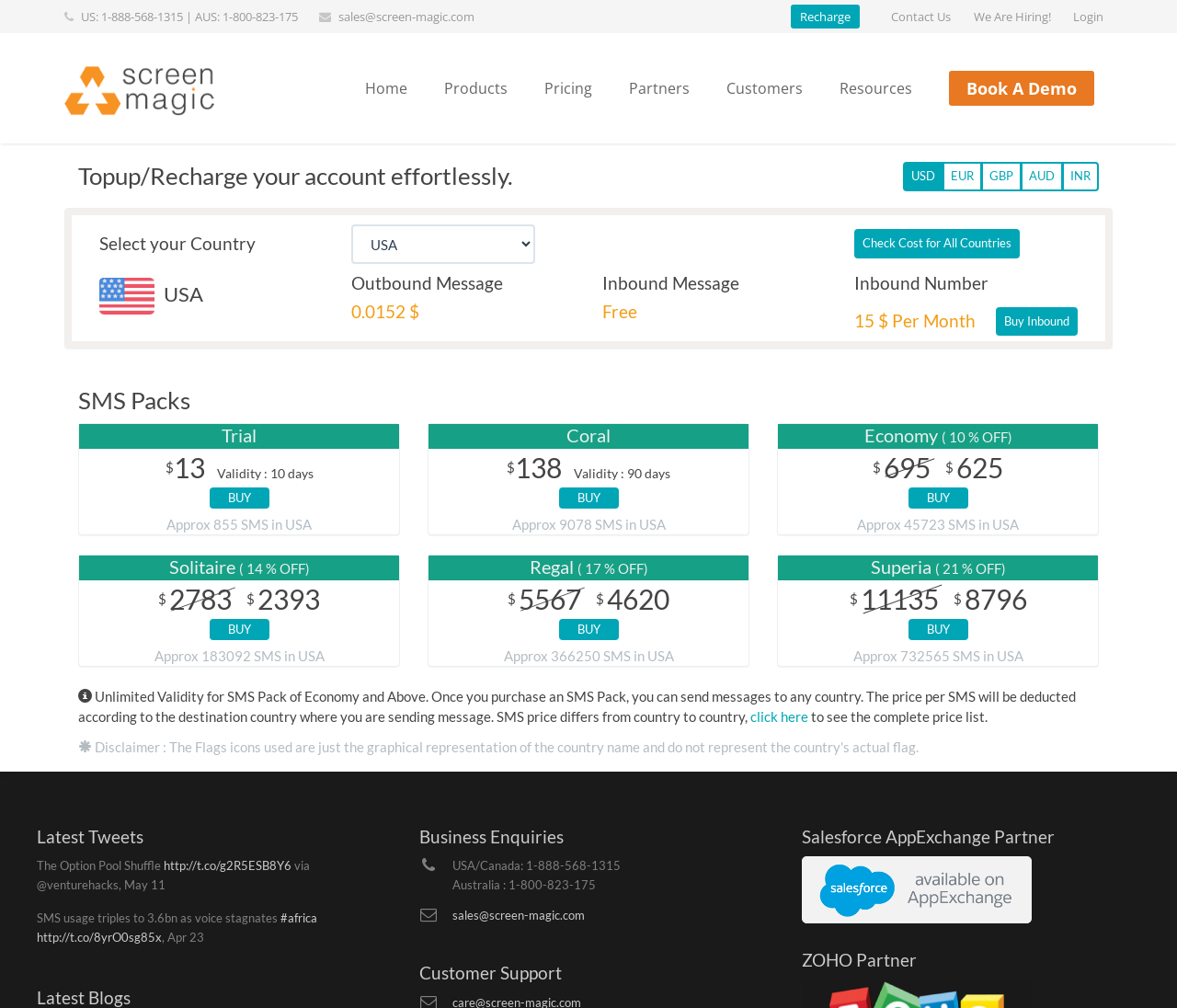Carefully examine the image and provide an in-depth answer to the question: What is the purpose of the 'Check Cost for All Countries' button?

The purpose of the 'Check Cost for All Countries' button can be inferred from its label and its position on the webpage, which suggests that it allows users to check the cost of sending messages to all countries.